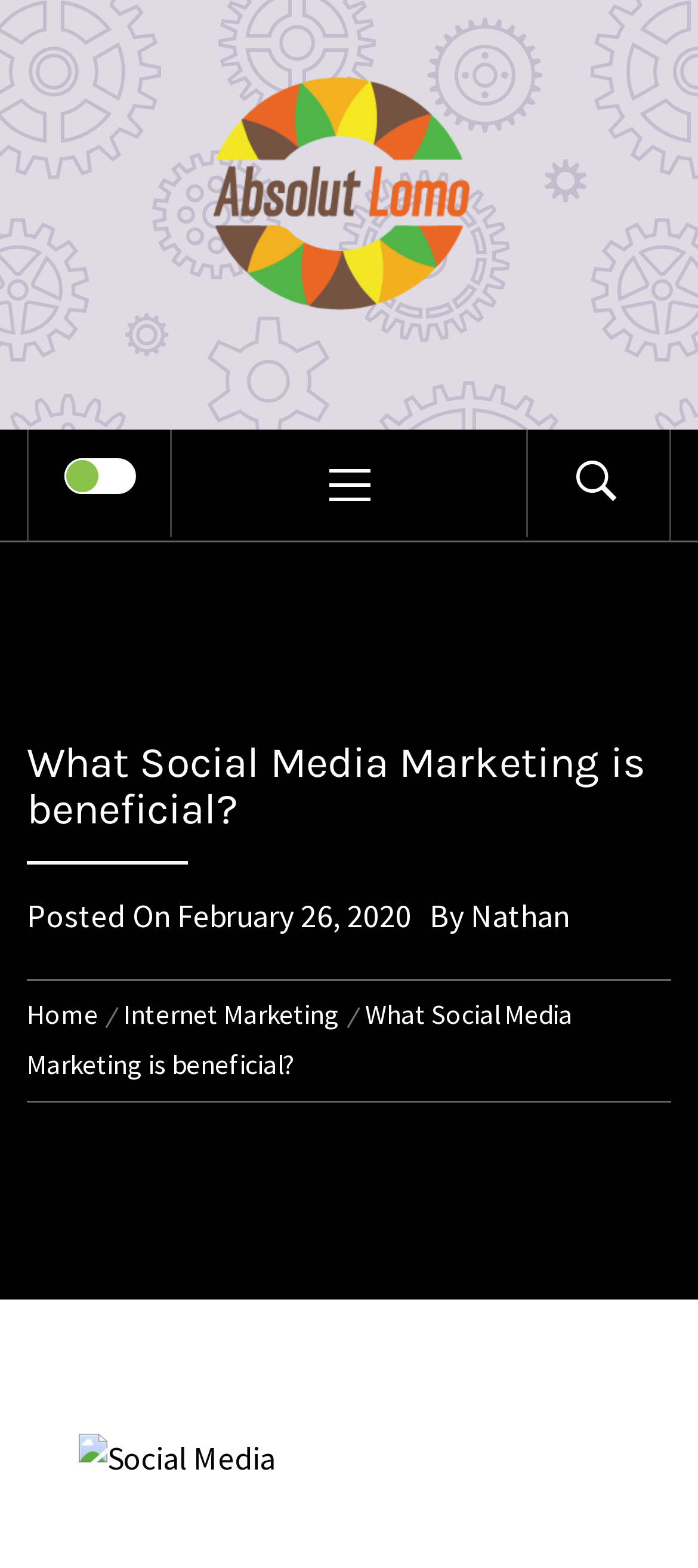Please determine the bounding box coordinates of the area that needs to be clicked to complete this task: 'Check the checkbox'. The coordinates must be four float numbers between 0 and 1, formatted as [left, top, right, bottom].

[0.142, 0.297, 0.176, 0.312]